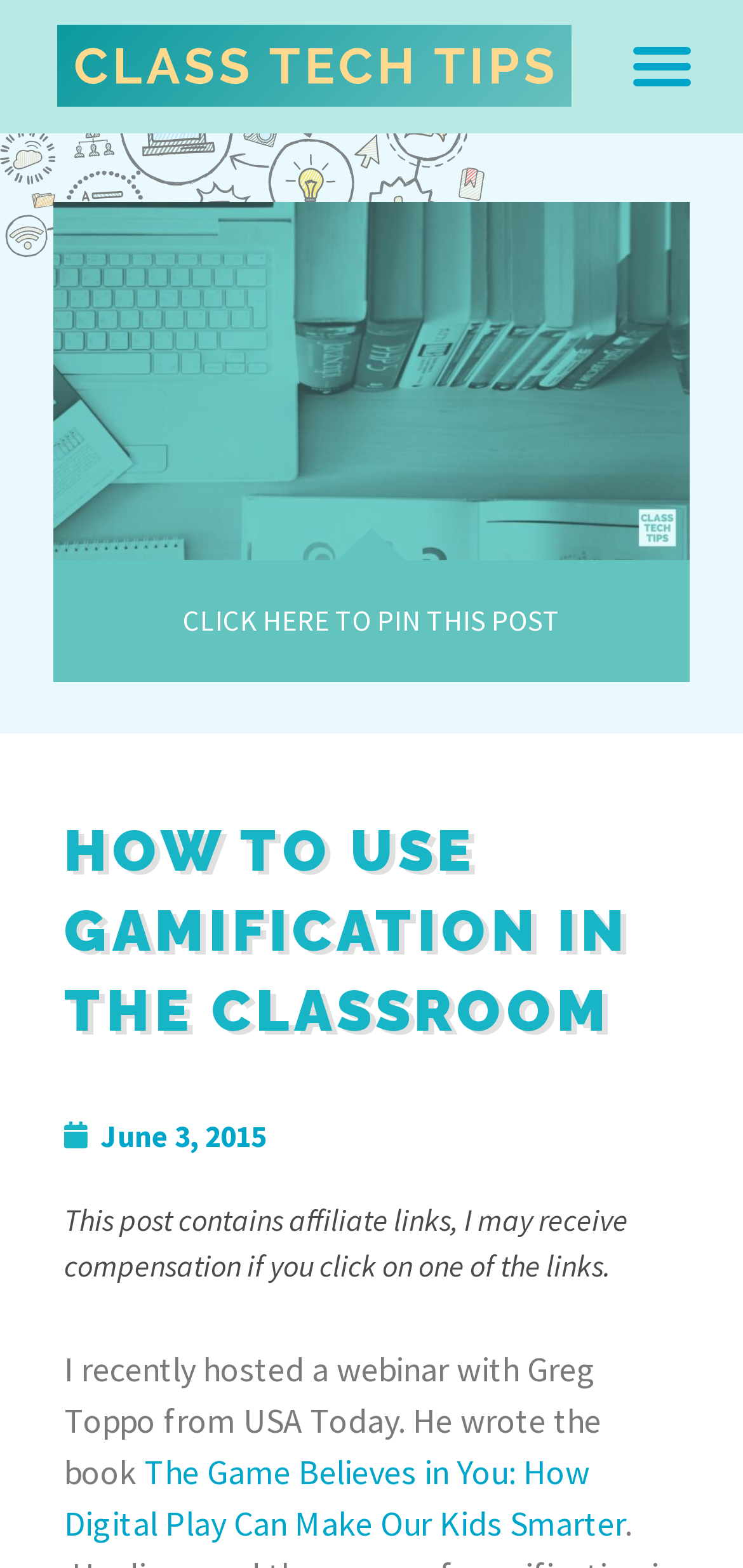Using the information from the screenshot, answer the following question thoroughly:
What is the date of the post?

The question asks about the date of the post. By examining the webpage content, I found a link with the text 'June 3, 2015' which is likely to be the date of the post.